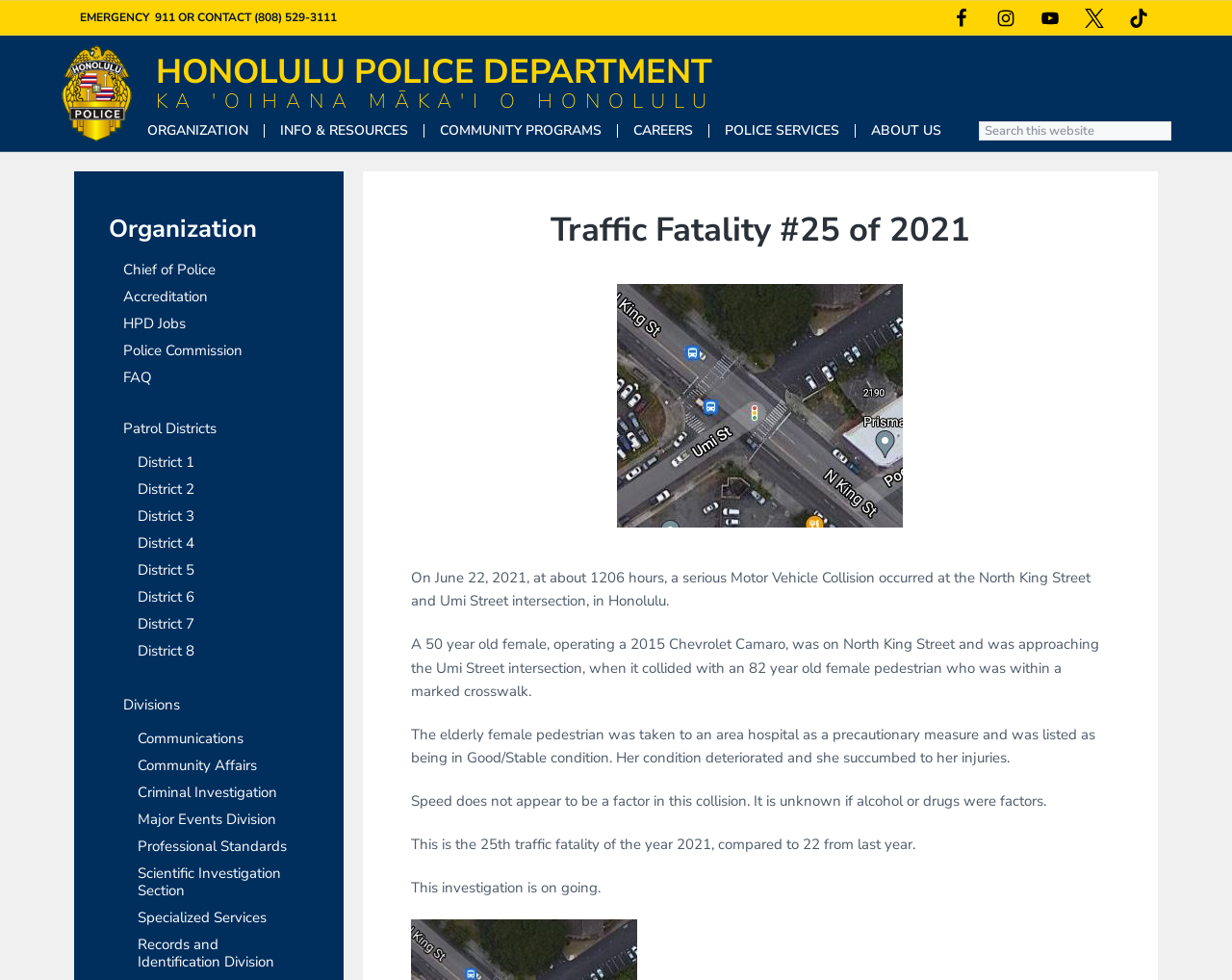Respond to the following question with a brief word or phrase:
What type of collision occurred on June 22, 2021?

Motor Vehicle Collision